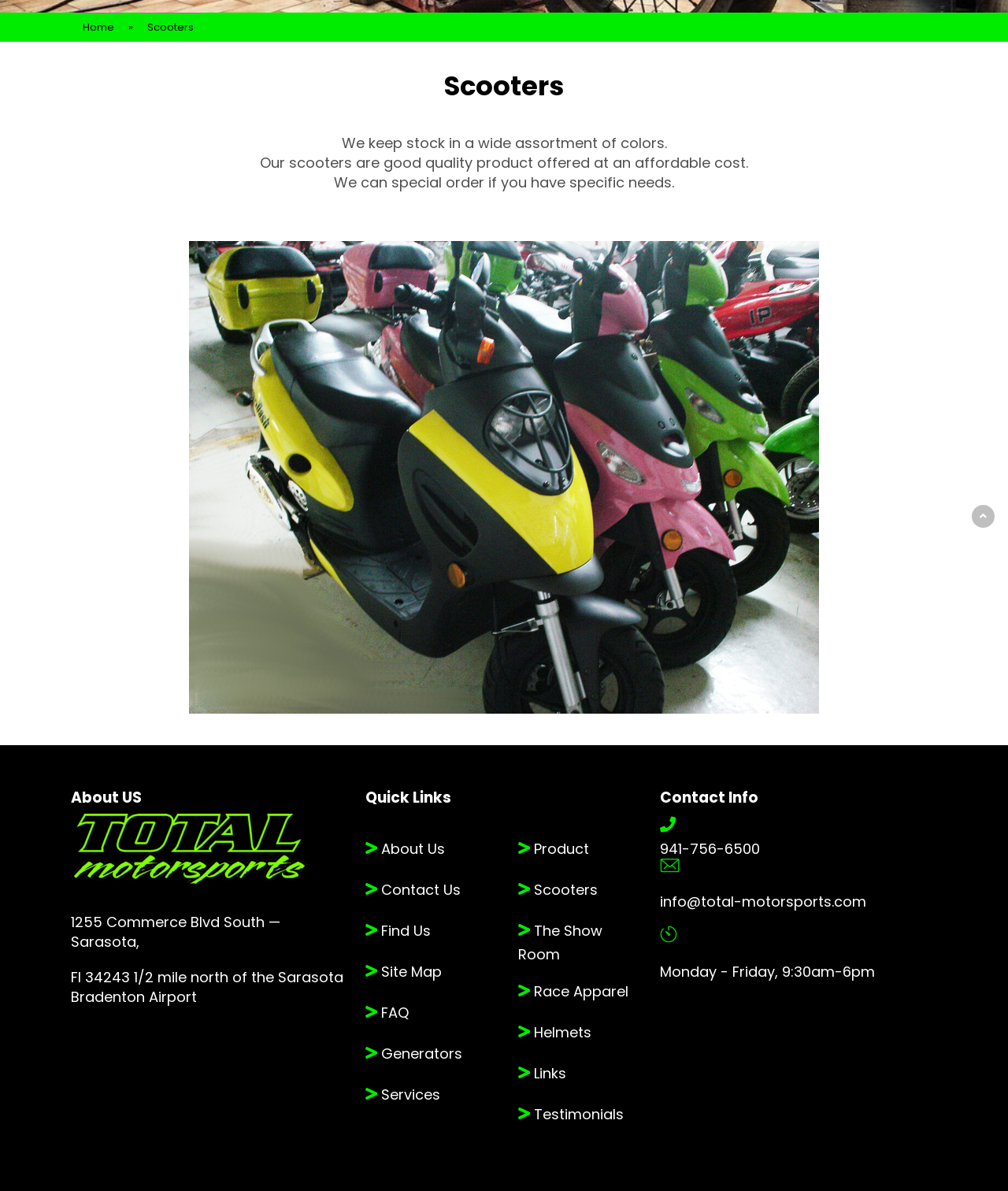Identify and provide the bounding box coordinates of the UI element described: "Scooters". The coordinates should be formatted as [left, top, right, bottom], with each number being a float between 0 and 1.

[0.138, 0.011, 0.2, 0.035]